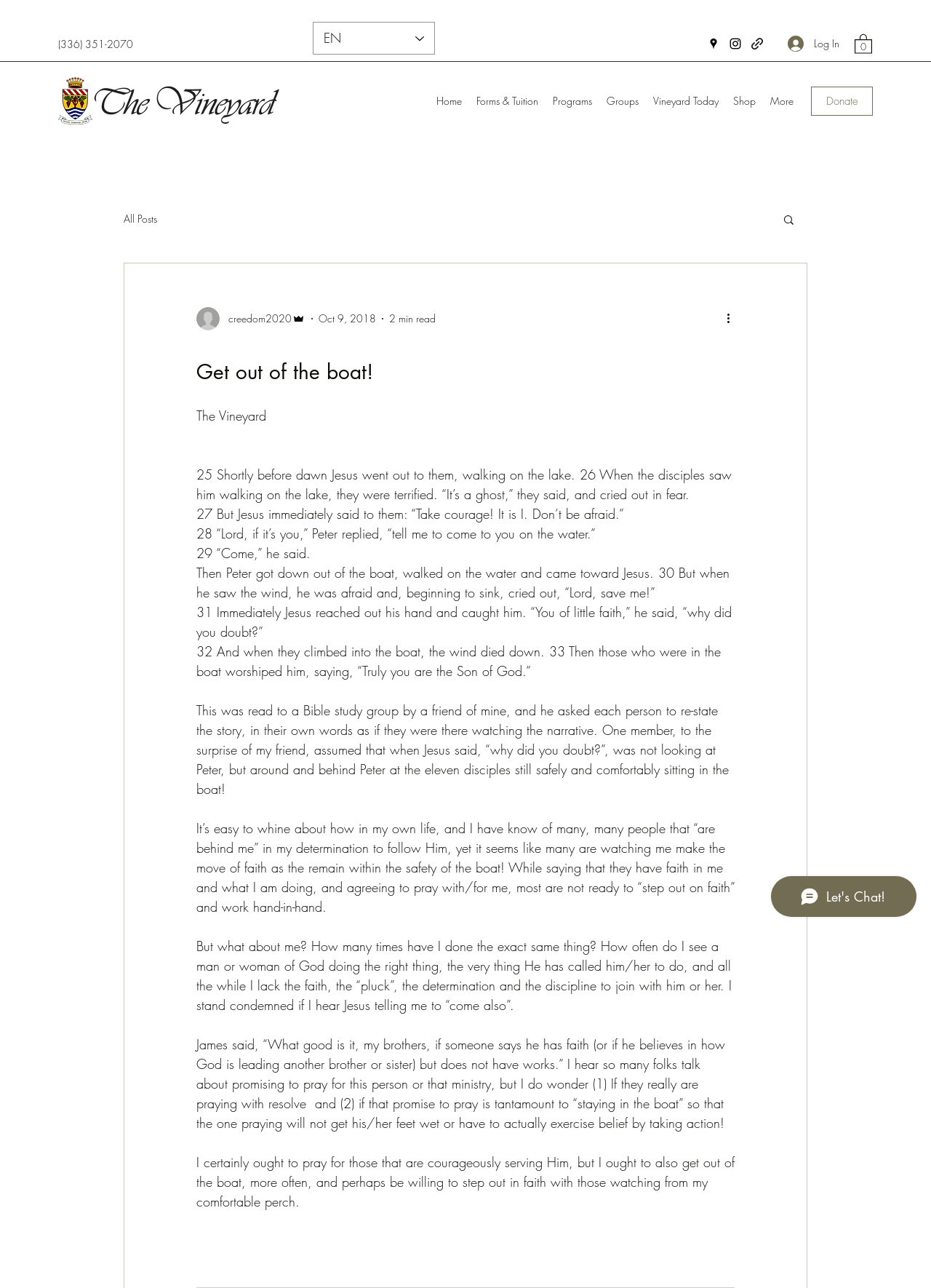Show the bounding box coordinates of the region that should be clicked to follow the instruction: "Click the 'Donate' link."

[0.871, 0.067, 0.938, 0.09]